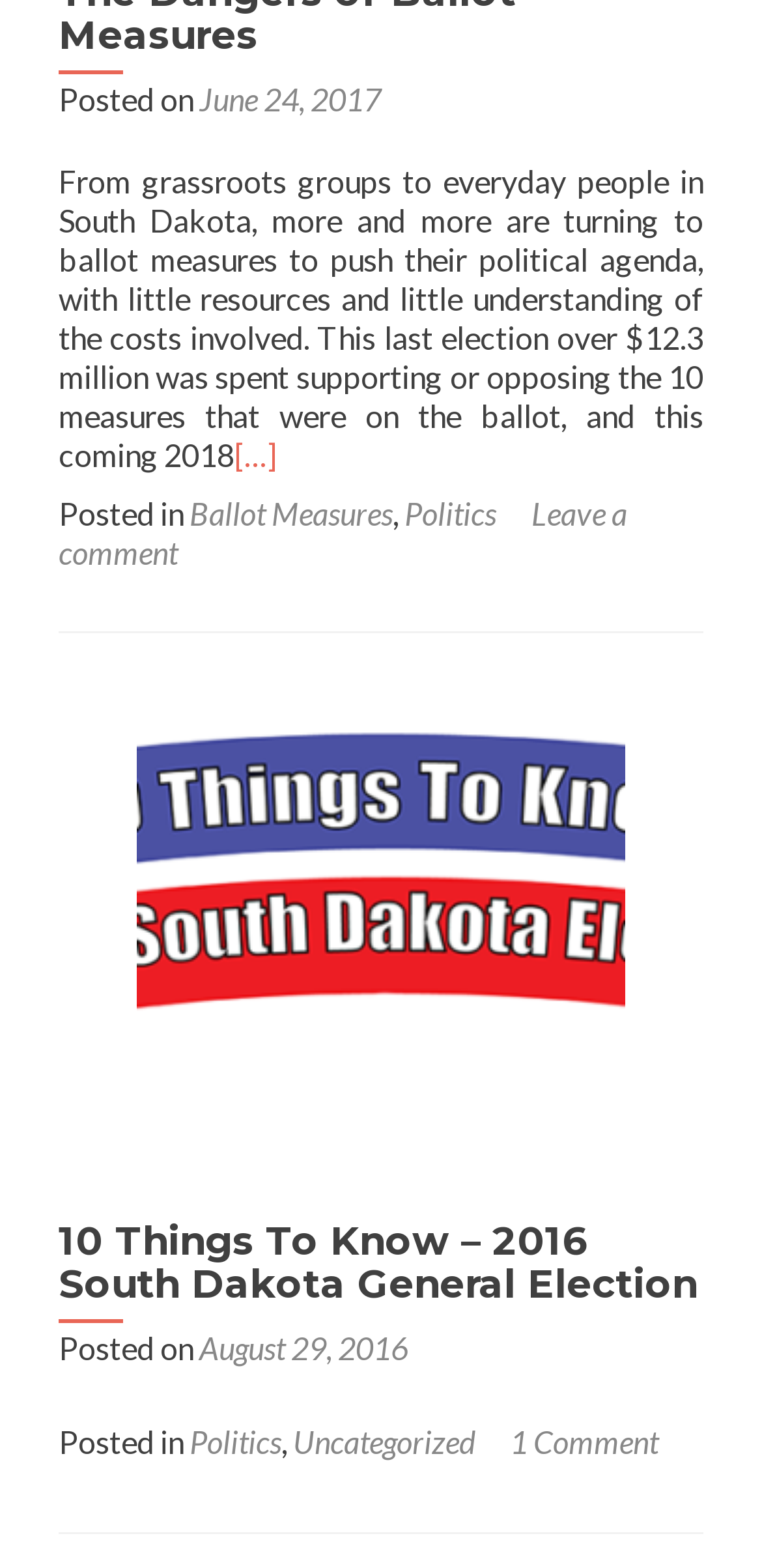What is the date of the first article?
Based on the screenshot, respond with a single word or phrase.

June 24, 2017